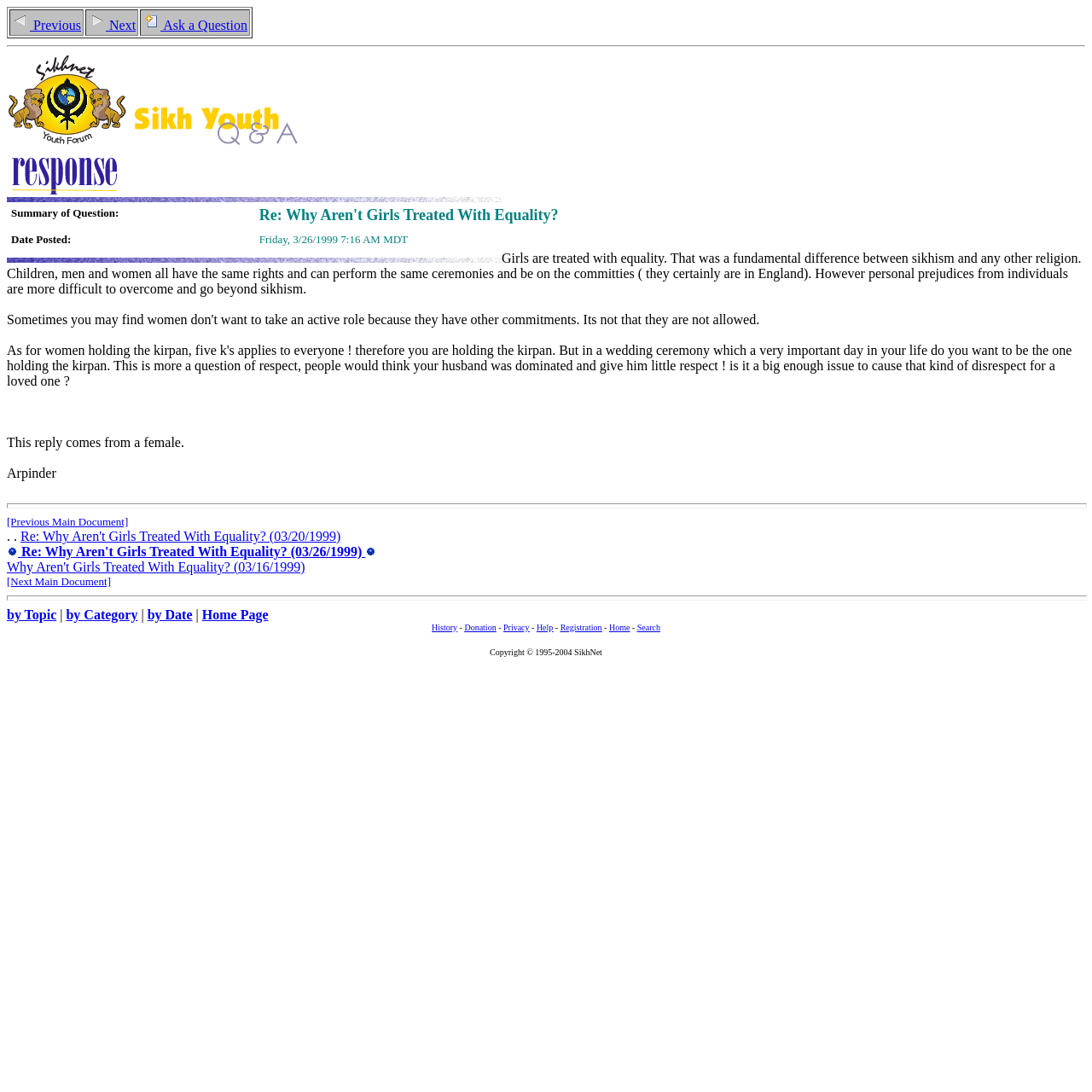Determine the bounding box coordinates of the region that needs to be clicked to achieve the task: "Click on Ask a Question".

[0.131, 0.016, 0.226, 0.03]